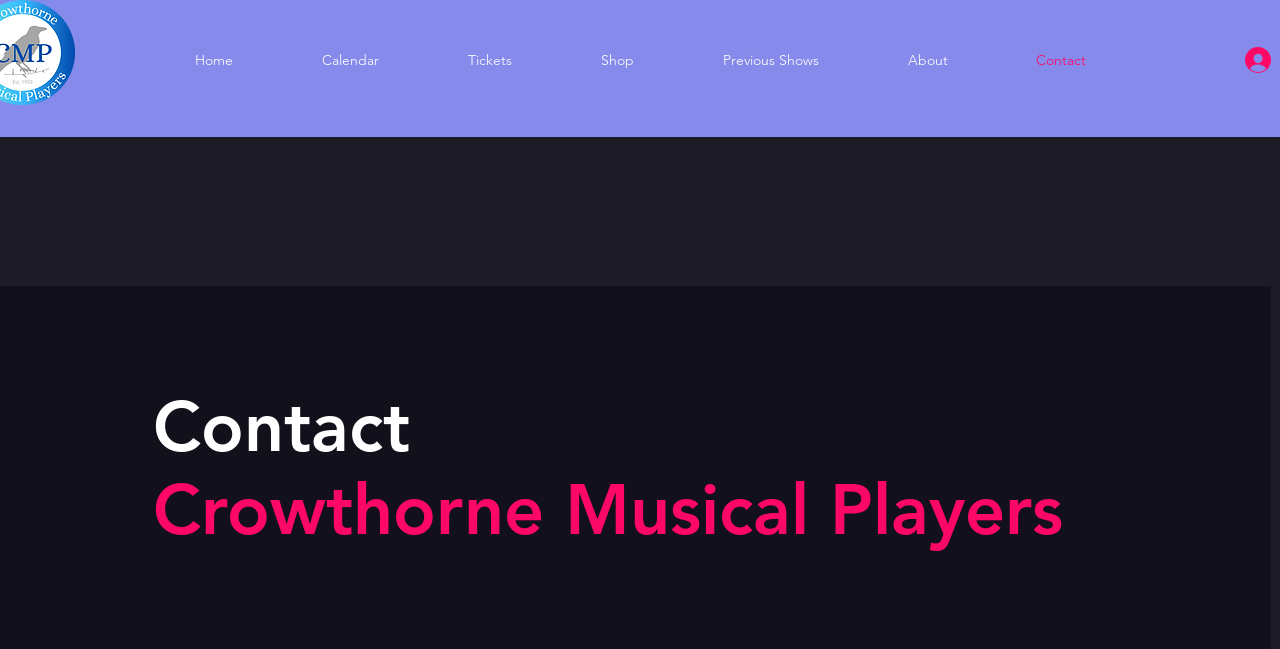Construct a comprehensive caption that outlines the webpage's structure and content.

The webpage is about contacting Crowthorne Musical Players (CMP). At the top, there is a navigation bar with 7 links: Home, Calendar, Tickets, Shop, Previous Shows, About, and Contact. These links are aligned horizontally and take up most of the top section of the page. 

To the right of the navigation bar, there is a small image. 

Below the navigation bar, there are two headings. The first heading, "Contact", is located at the top-left of the main content area. The second heading, "Crowthorne Musical Players", is positioned below the first heading, also at the left side of the main content area.